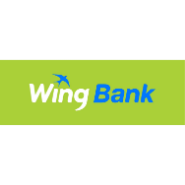What does the stylized graphic element in the logo likely represent?
Could you please answer the question thoroughly and with as much detail as possible?

The stylized graphic element in the logo likely represents a wing or bird because the caption suggests that it adds a dynamic feel to the design, and the name 'Wing Bank' implies a connection to wings or flight.